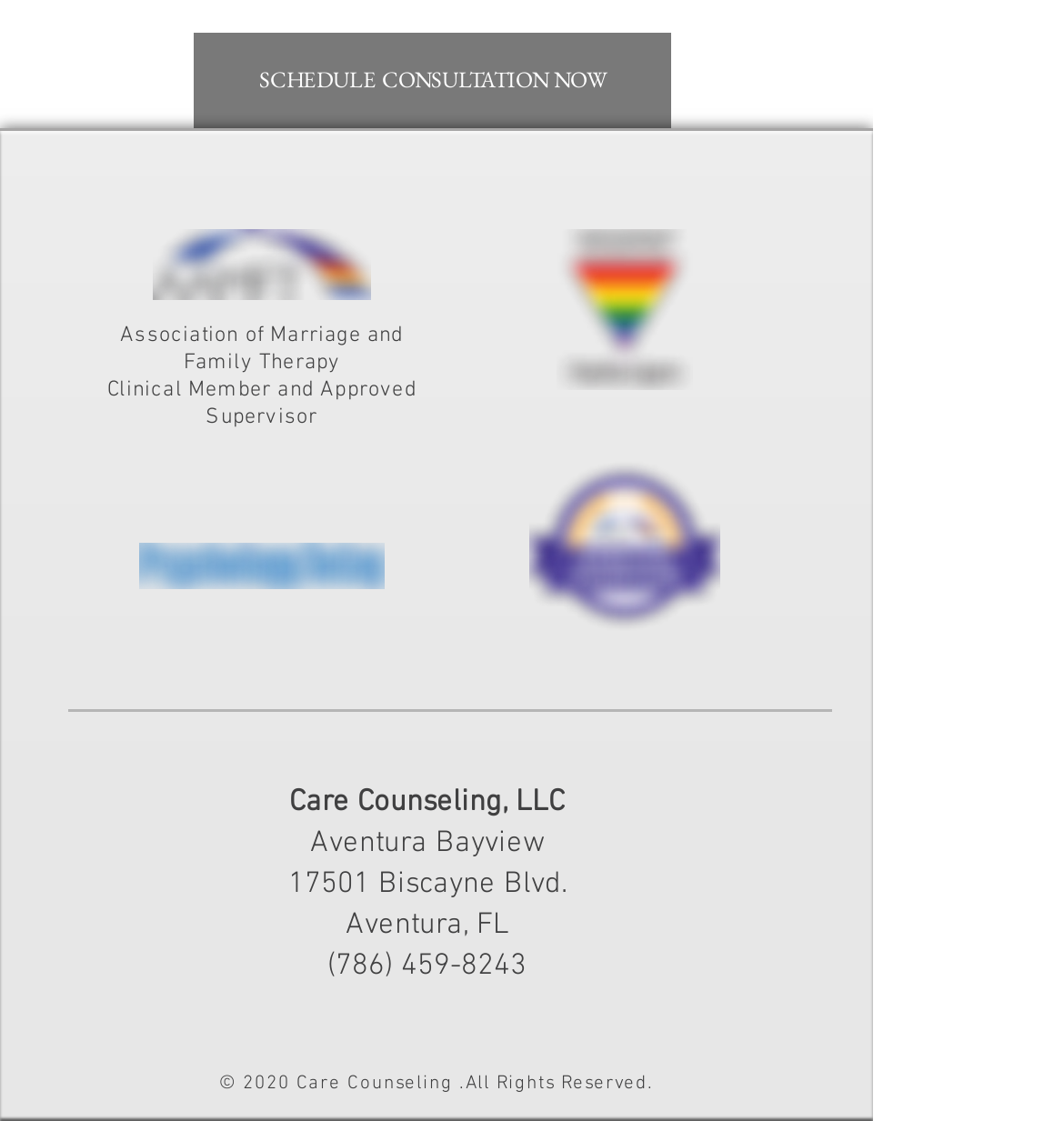Use a single word or phrase to answer this question: 
What is the organization associated with?

Association of Marriage and Family Therapy